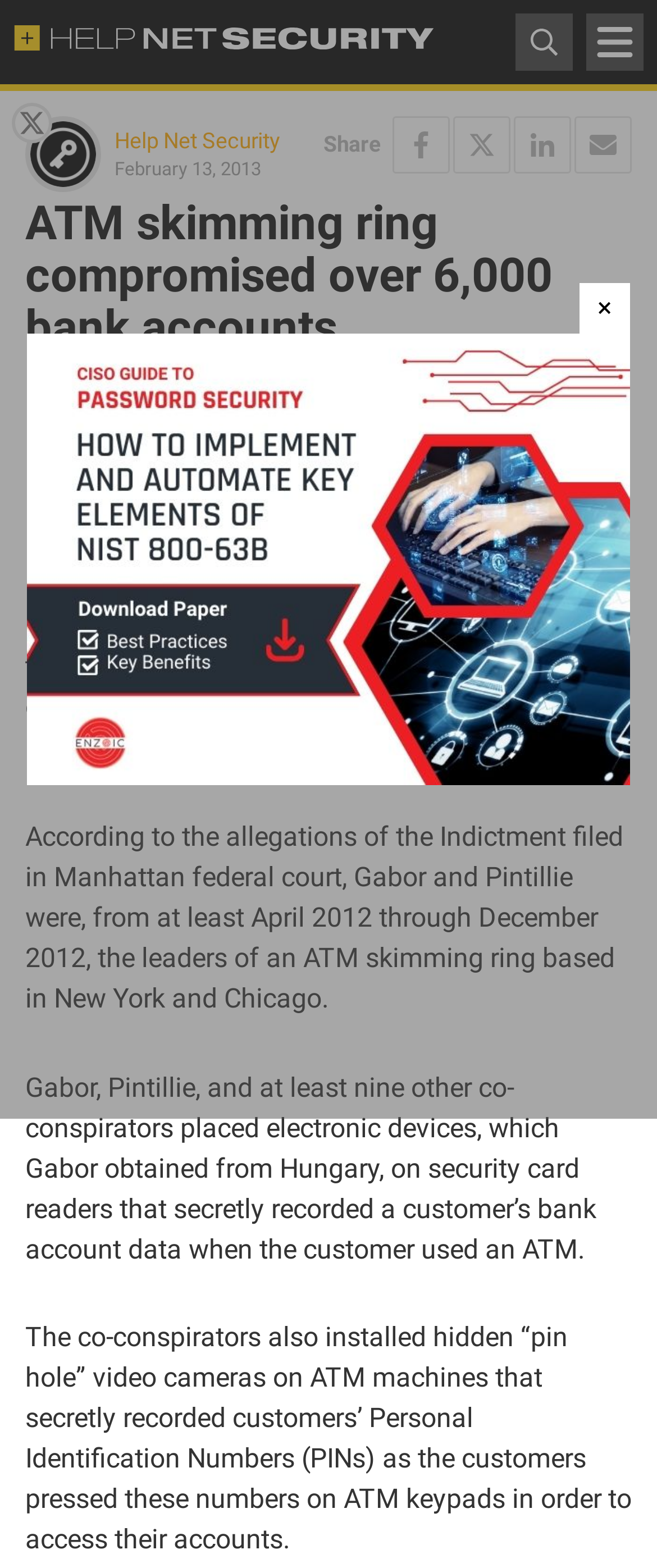Identify the text that serves as the heading for the webpage and generate it.

ATM skimming ring compromised over 6,000 bank accounts